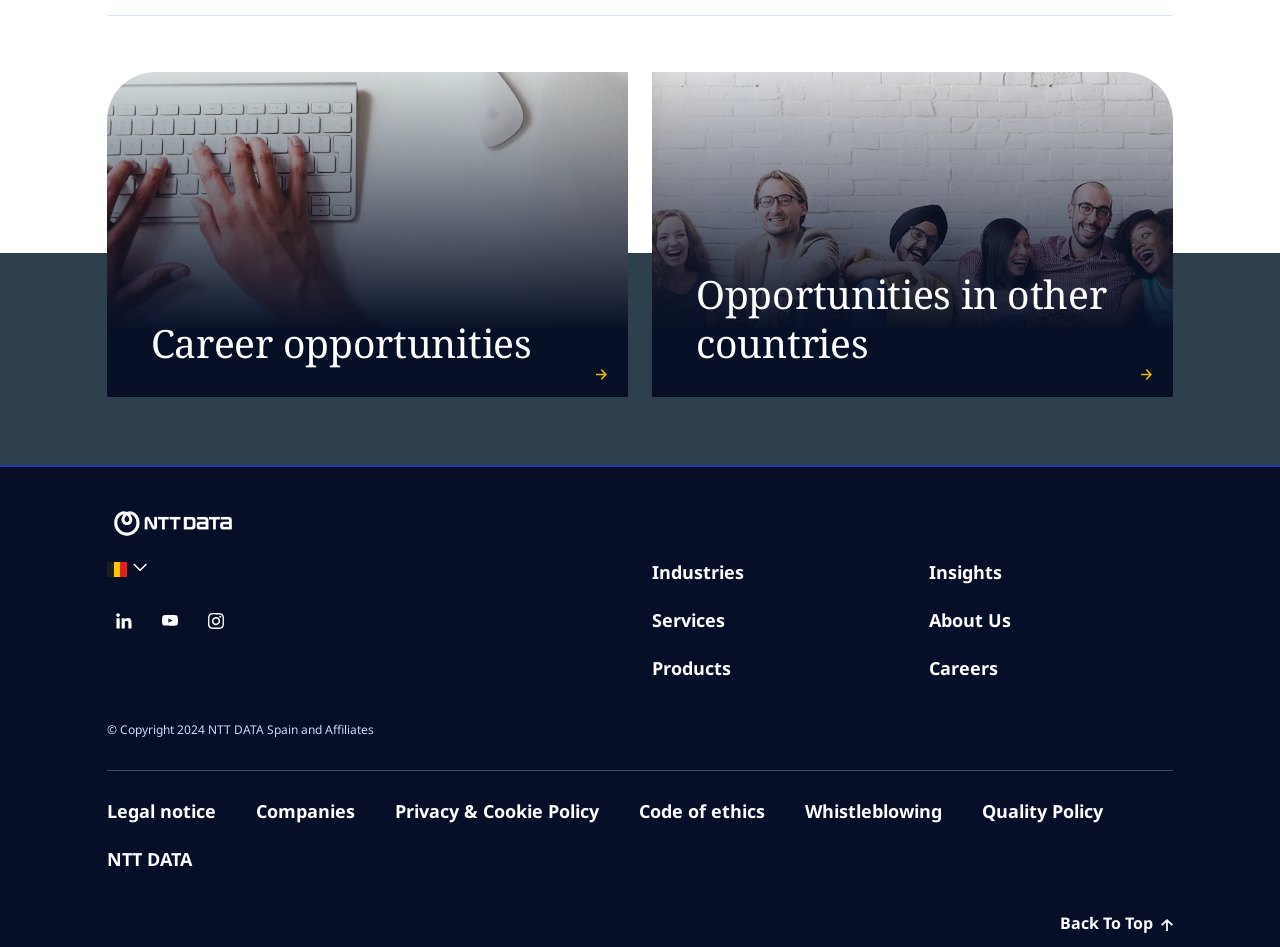Please determine the bounding box coordinates of the element's region to click in order to carry out the following instruction: "Explore opportunities in other countries". The coordinates should be four float numbers between 0 and 1, i.e., [left, top, right, bottom].

[0.544, 0.284, 0.882, 0.387]